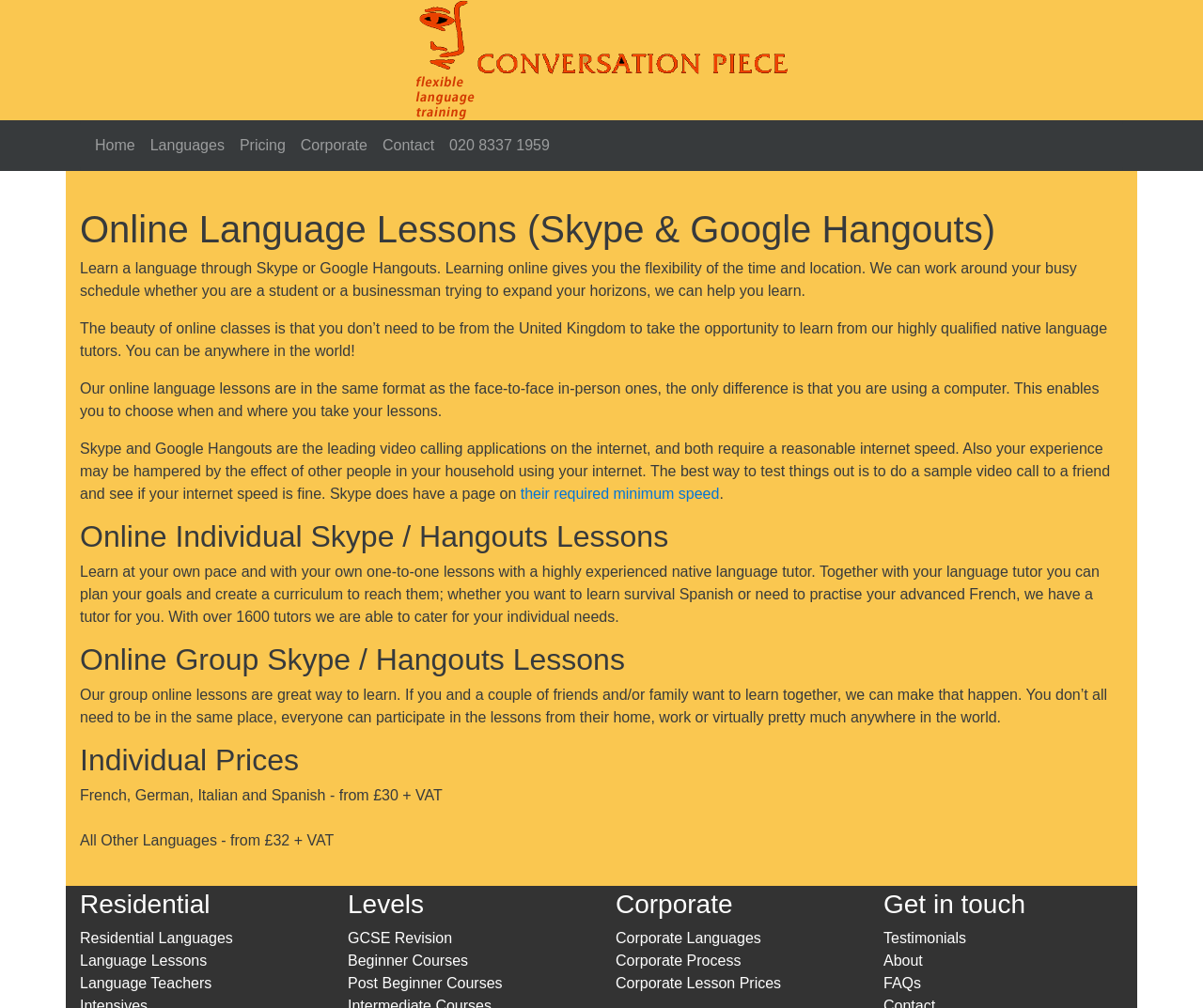What is the logo of this website?
Please elaborate on the answer to the question with detailed information.

The logo of this website is located at the top left corner of the webpage, and it is an image with the text 'Conversation piece logo'.